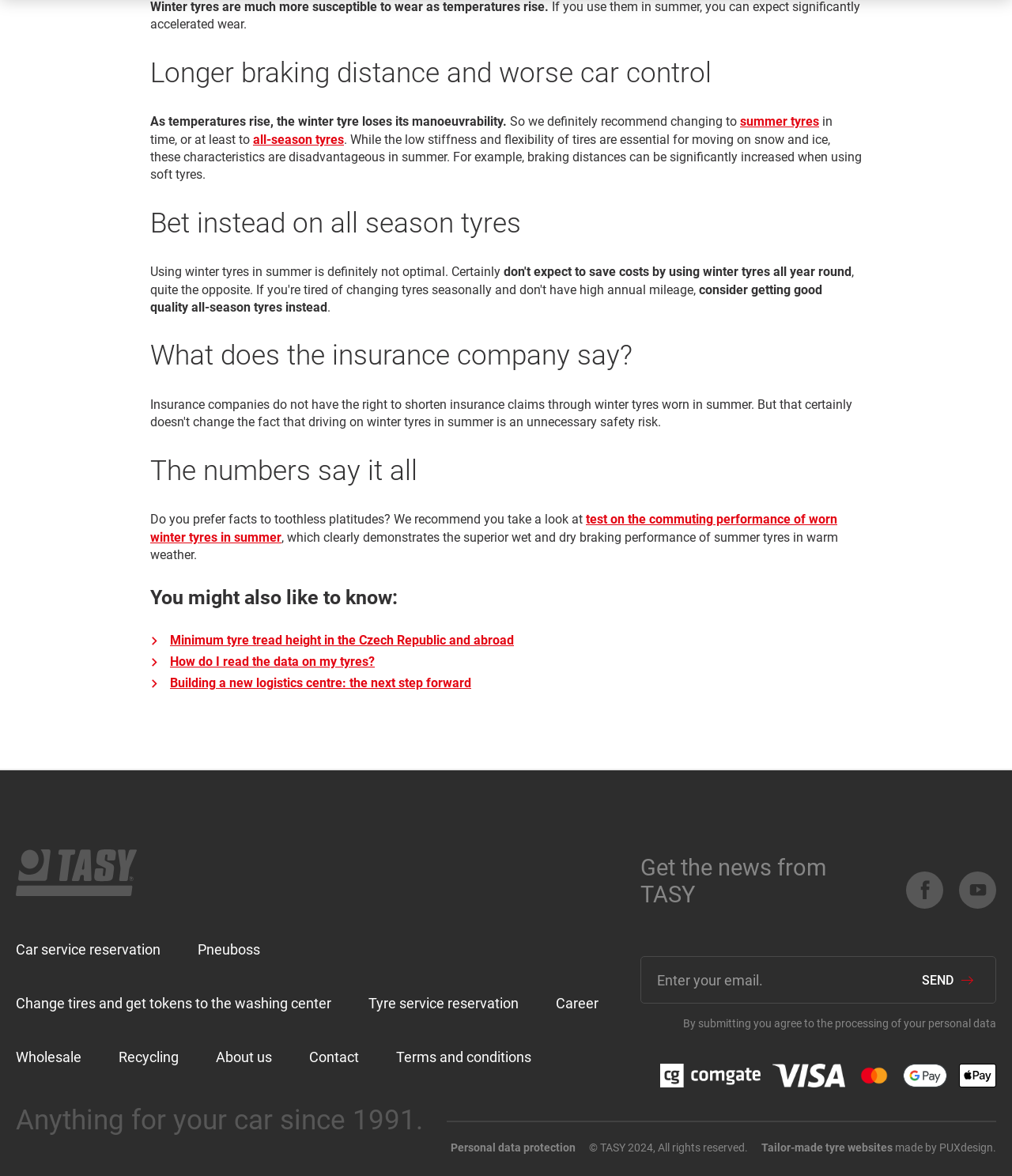Specify the bounding box coordinates for the region that must be clicked to perform the given instruction: "Enter your email".

[0.633, 0.813, 0.984, 0.854]